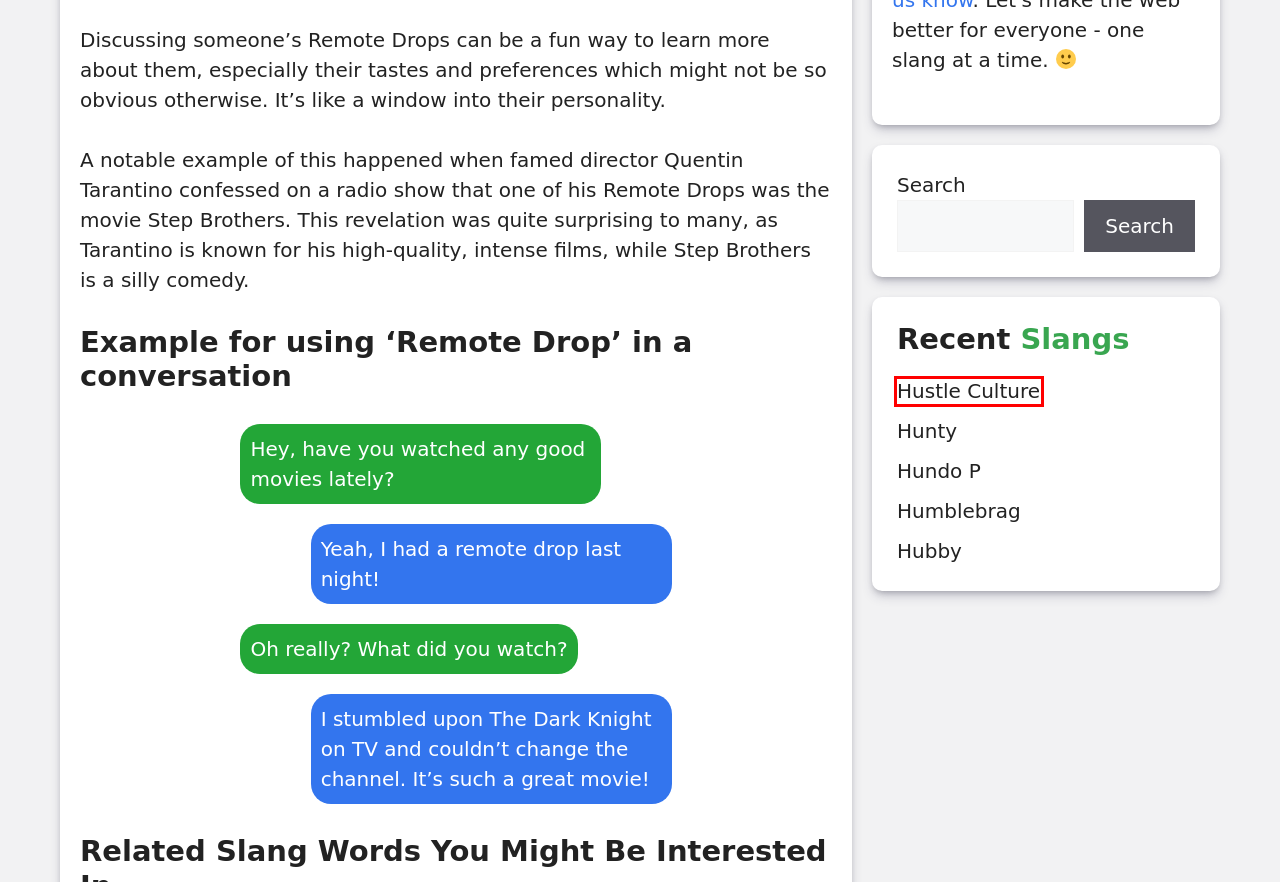Analyze the given webpage screenshot and identify the UI element within the red bounding box. Select the webpage description that best matches what you expect the new webpage to look like after clicking the element. Here are the candidates:
A. Instagrandpa - What does Instagrandpa mean? - Slang.GG.
B. Hubby - What does Hubby mean? - Slang.GG.
C. Humblebrag - What does Humblebrag mean? - Slang.GG.
D. Hunty - What does Hunty mean? - Slang.GG.
E. slang.gg - Slang. Explained.
F. Slim Thick - What does Slim Thick mean? - Slang.GG.
G. Hustle Culture - What does Hustle Culture mean? - Slang.GG.
H. Web Forums - slang.gg

G